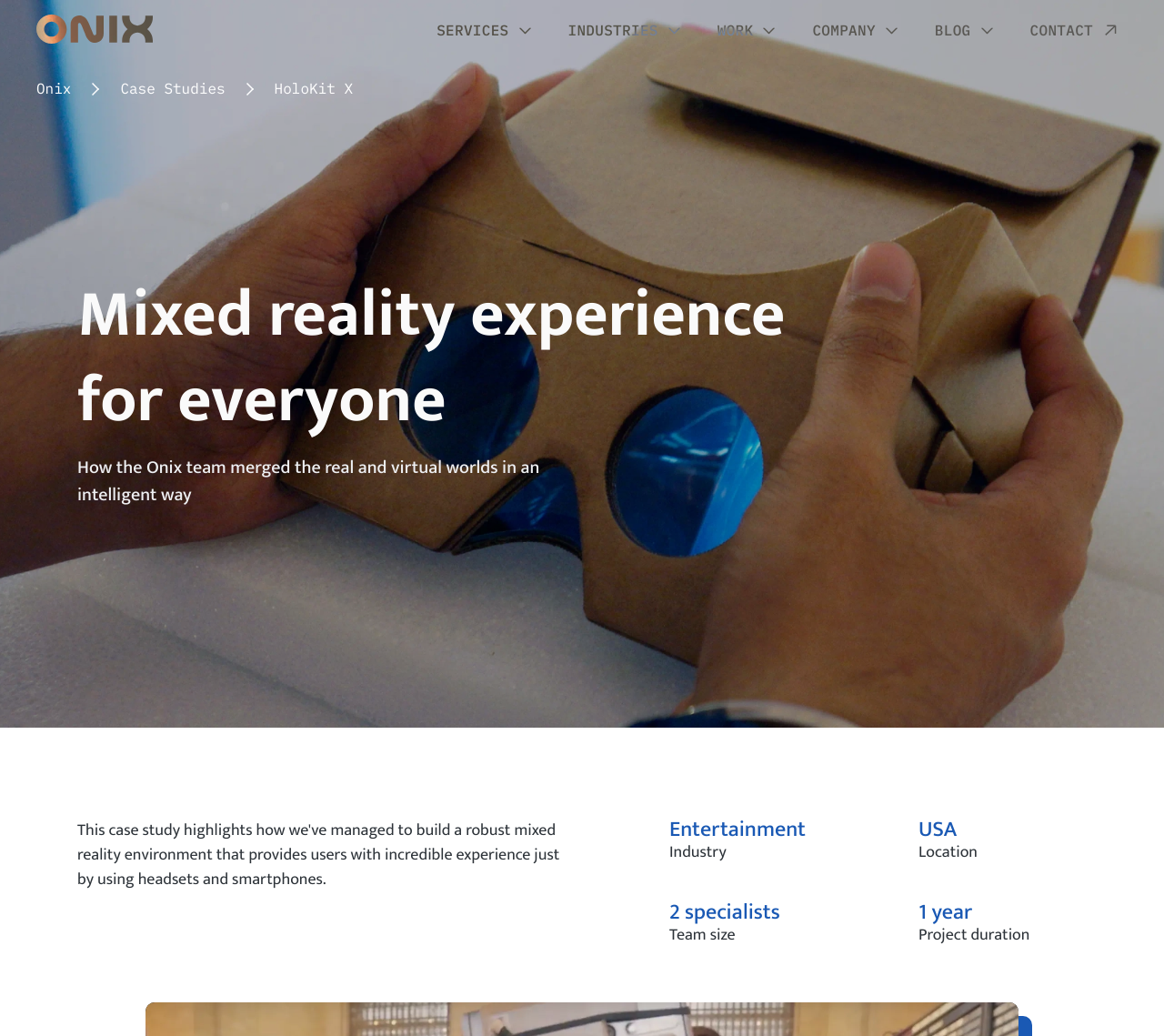What is the first link on the top left corner?
Based on the visual details in the image, please answer the question thoroughly.

The first link on the top left corner is the logo link, which is located at the coordinates [0.031, 0.014, 0.131, 0.045] and has an image with no text description.